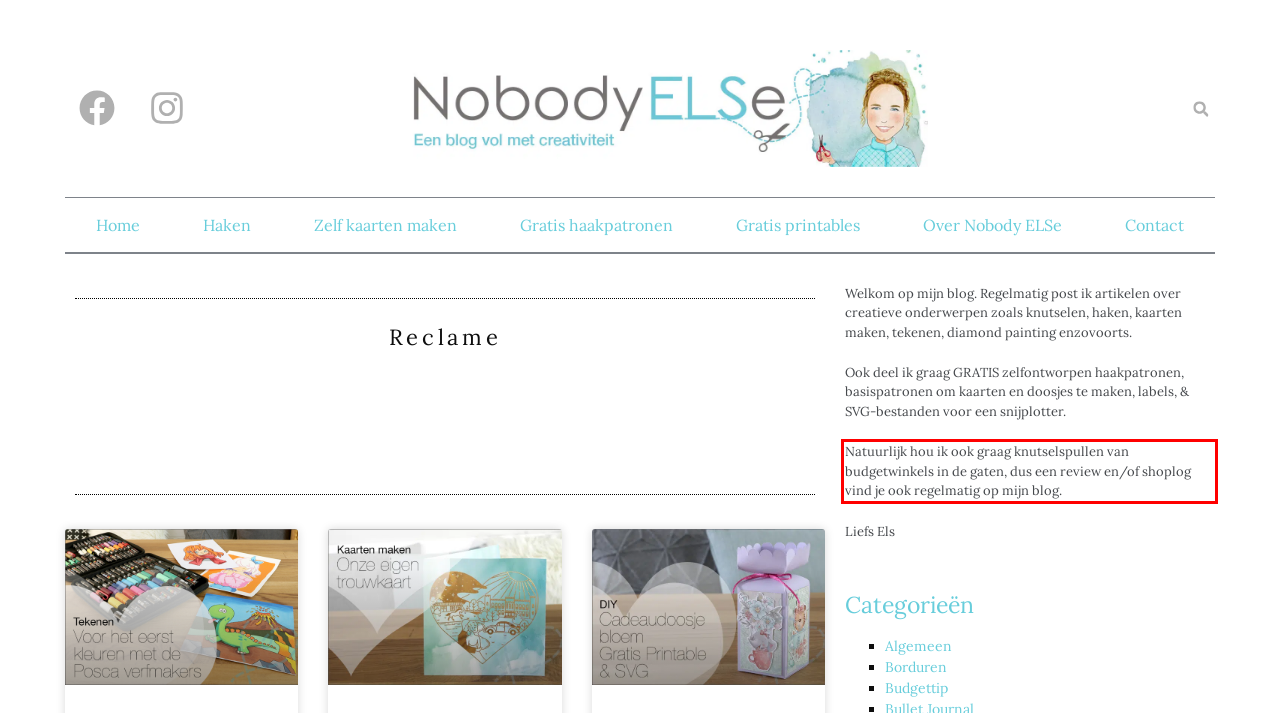In the given screenshot, locate the red bounding box and extract the text content from within it.

Natuurlijk hou ik ook graag knutselspullen van budgetwinkels in de gaten, dus een review en/of shoplog vind je ook regelmatig op mijn blog.